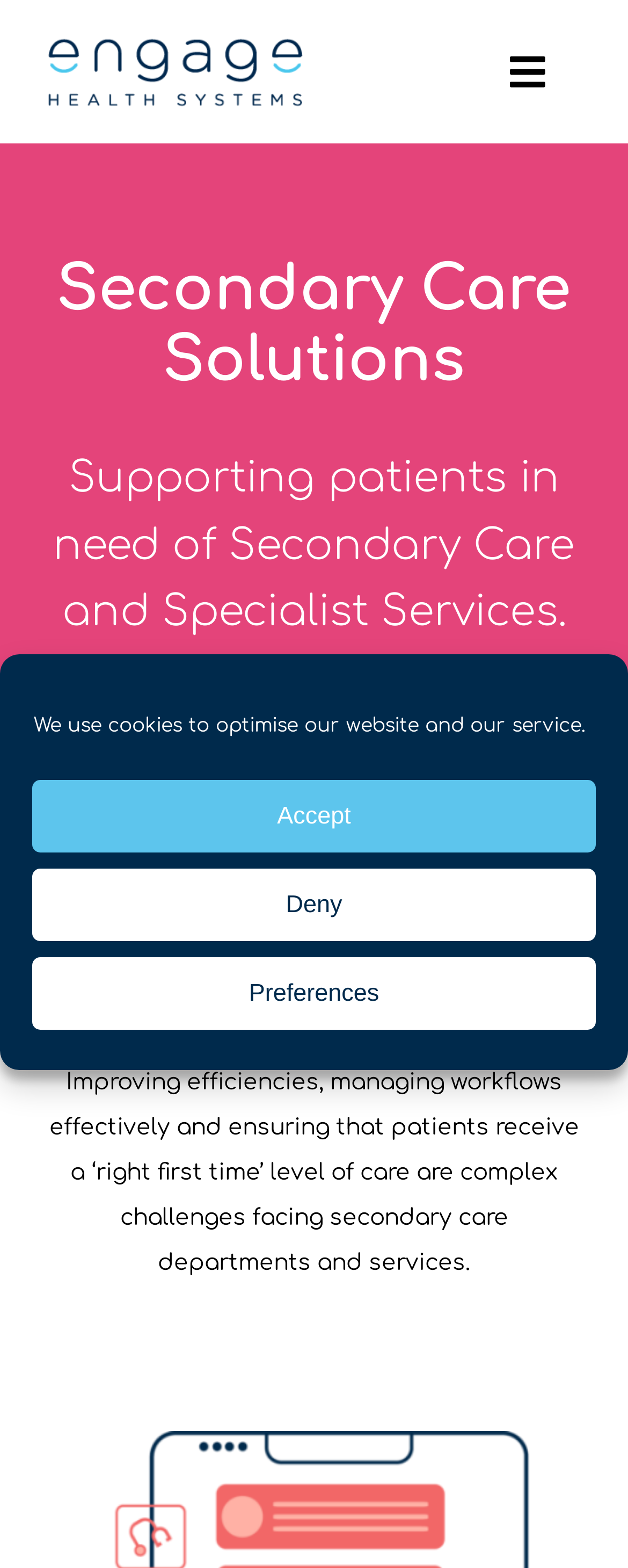Identify the bounding box coordinates of the area that should be clicked in order to complete the given instruction: "Contact Us". The bounding box coordinates should be four float numbers between 0 and 1, i.e., [left, top, right, bottom].

[0.0, 0.379, 1.0, 0.436]